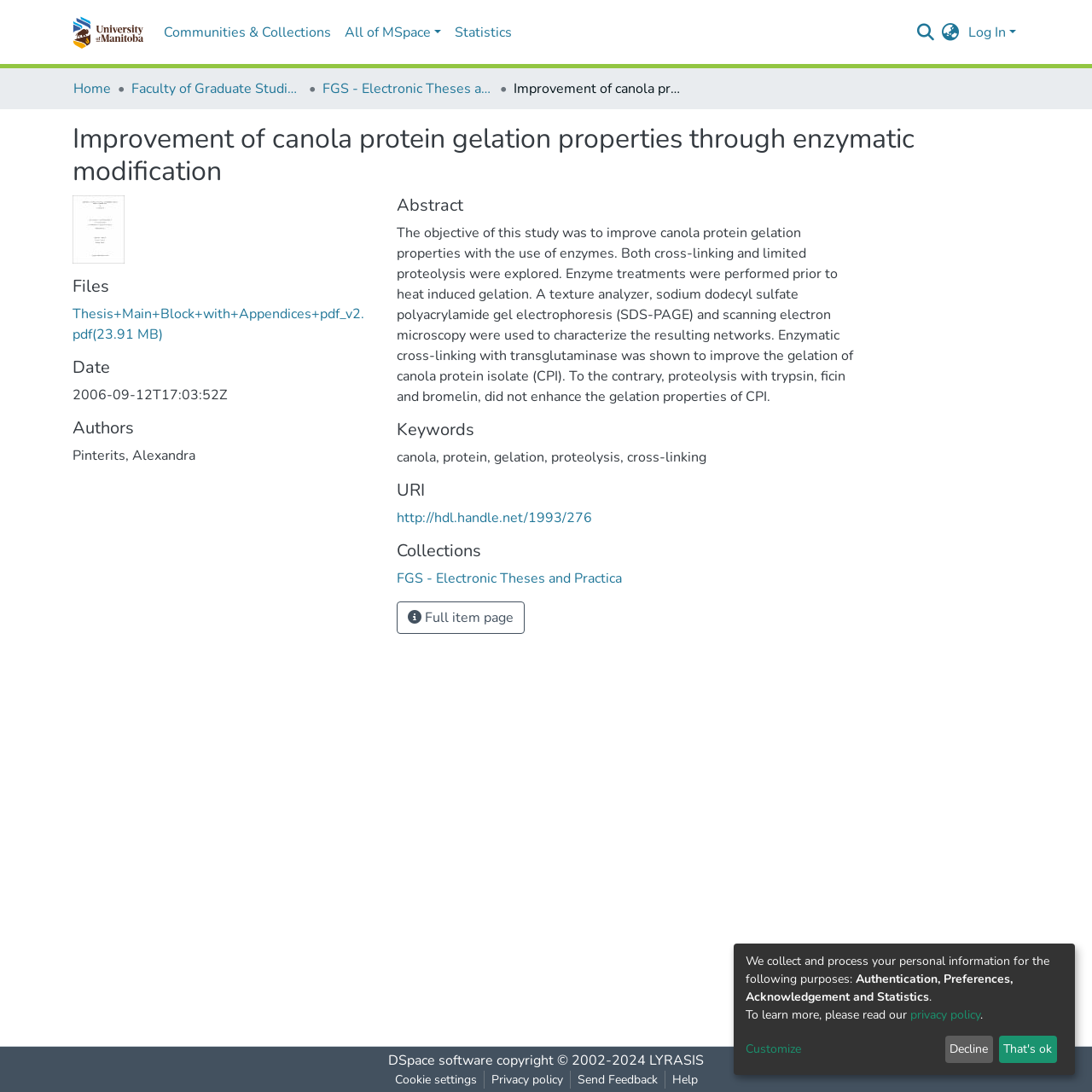Given the element description: "Full item page", predict the bounding box coordinates of this UI element. The coordinates must be four float numbers between 0 and 1, given as [left, top, right, bottom].

[0.363, 0.551, 0.48, 0.58]